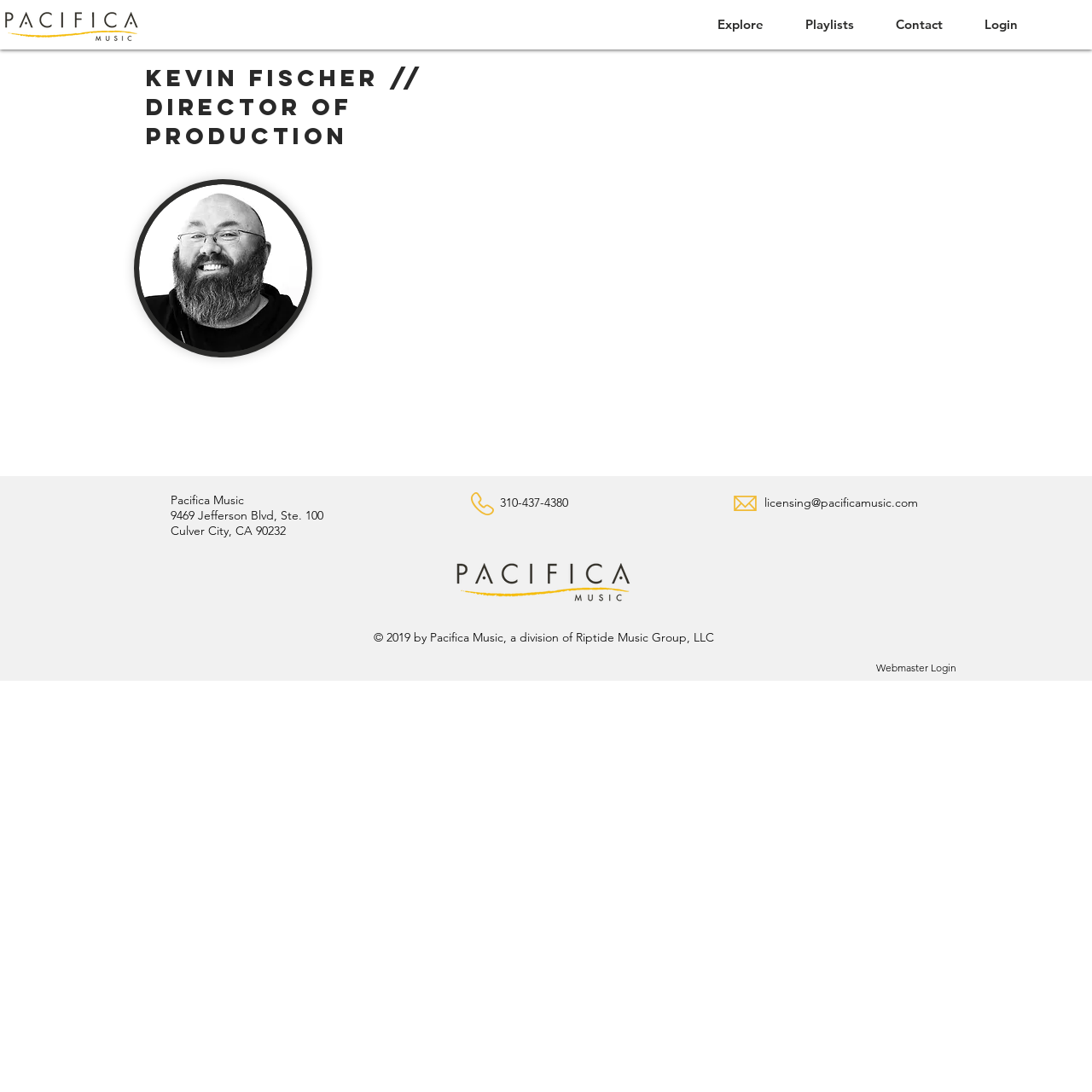Create a detailed narrative describing the layout and content of the webpage.

The webpage is about Kevin Fischer, a director of production, and his affiliation with Pacifica Music. At the top left, there is a small link. On the top right, there is a navigation menu with five links: "Explore", "Playlists", "Contact", "Login", and "Site". 

Below the navigation menu, there is a main section that takes up most of the page. In this section, there are two headings: "Kevin Fischer" and "Director of Production". To the right of these headings, there is an image. Below the image, there is a block of text that describes Kevin Fischer's background, including his work experience, education, and musical projects.

At the bottom of the page, there is a section with contact information for Pacifica Music, including the company name, address, and phone number. There are also links to licensing information and a webmaster login. Additionally, there is a copyright notice that states the webpage is owned by Pacifica Music, a division of Riptide Music Group, LLC.